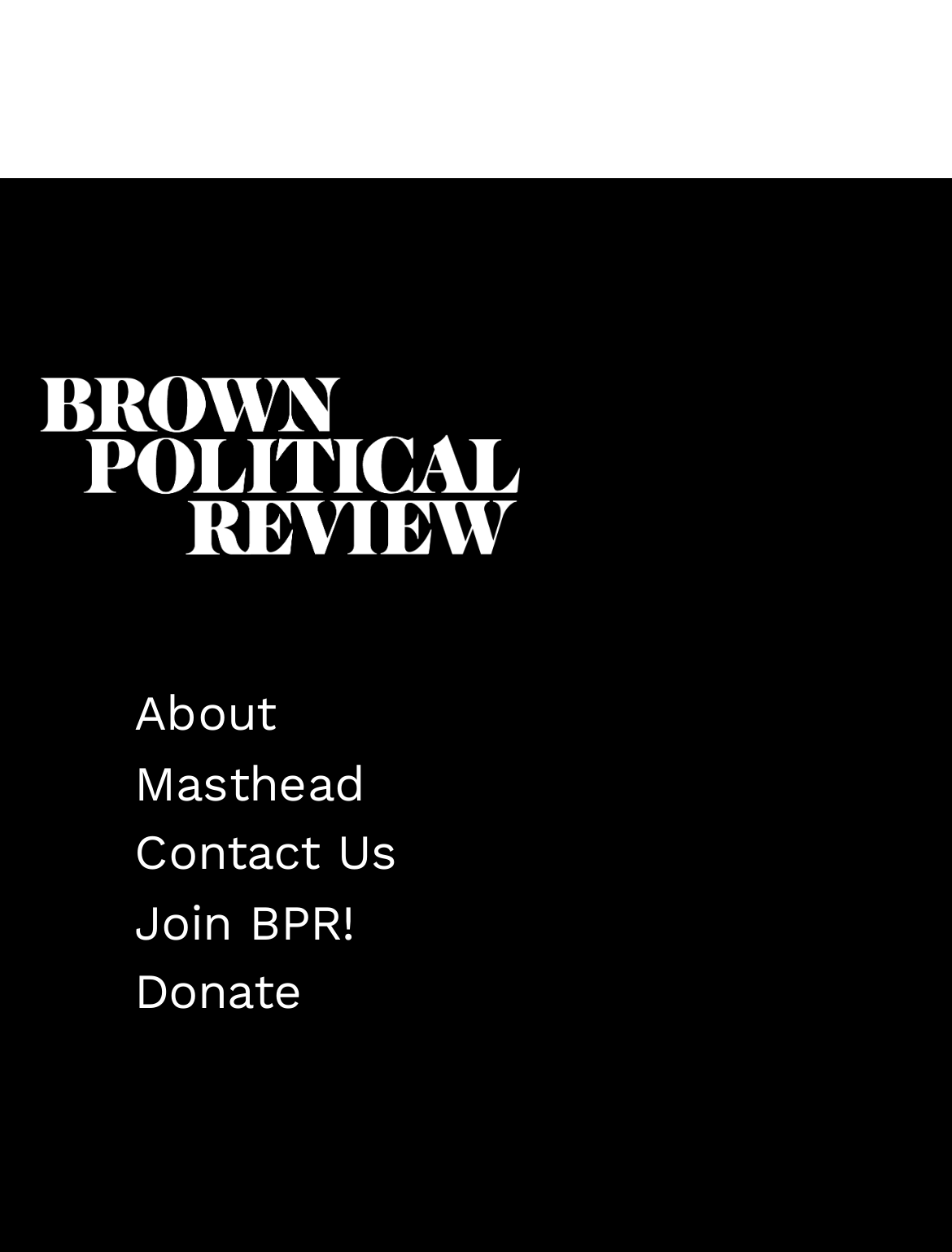Provide the bounding box coordinates of the HTML element described as: "Masthead". The bounding box coordinates should be four float numbers between 0 and 1, i.e., [left, top, right, bottom].

[0.141, 0.601, 0.385, 0.648]